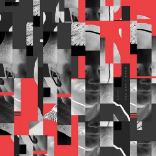Provide a thorough description of the contents of the image.

This image features the cover art for the single "You Don't Know," a collaboration by various artists including Moby, released on September 23, 2019. The artwork presents a dynamic collage of distorted faces interspersed with abstract shapes, predominantly in black, white, and a striking red. This artistic design reflects the eclectic and innovative spirit of the music, capturing the listener's attention and hinting at the collaboration’s diverse influences. The cover exemplifies the blend of contemporary visual culture and the vibrant sounds associated with modern electronic music.